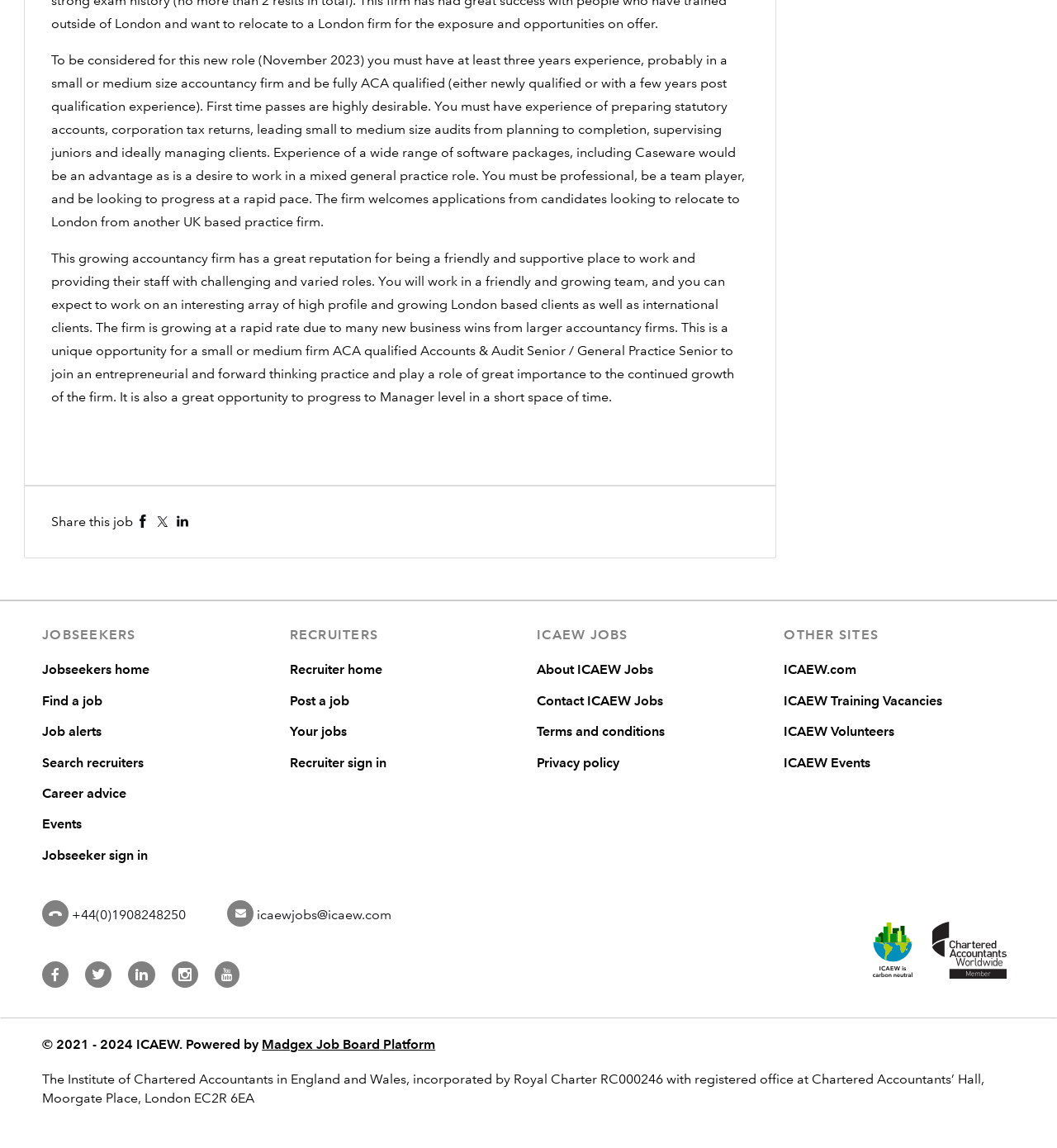Please provide a one-word or short phrase answer to the question:
How can I share this job?

Through social media